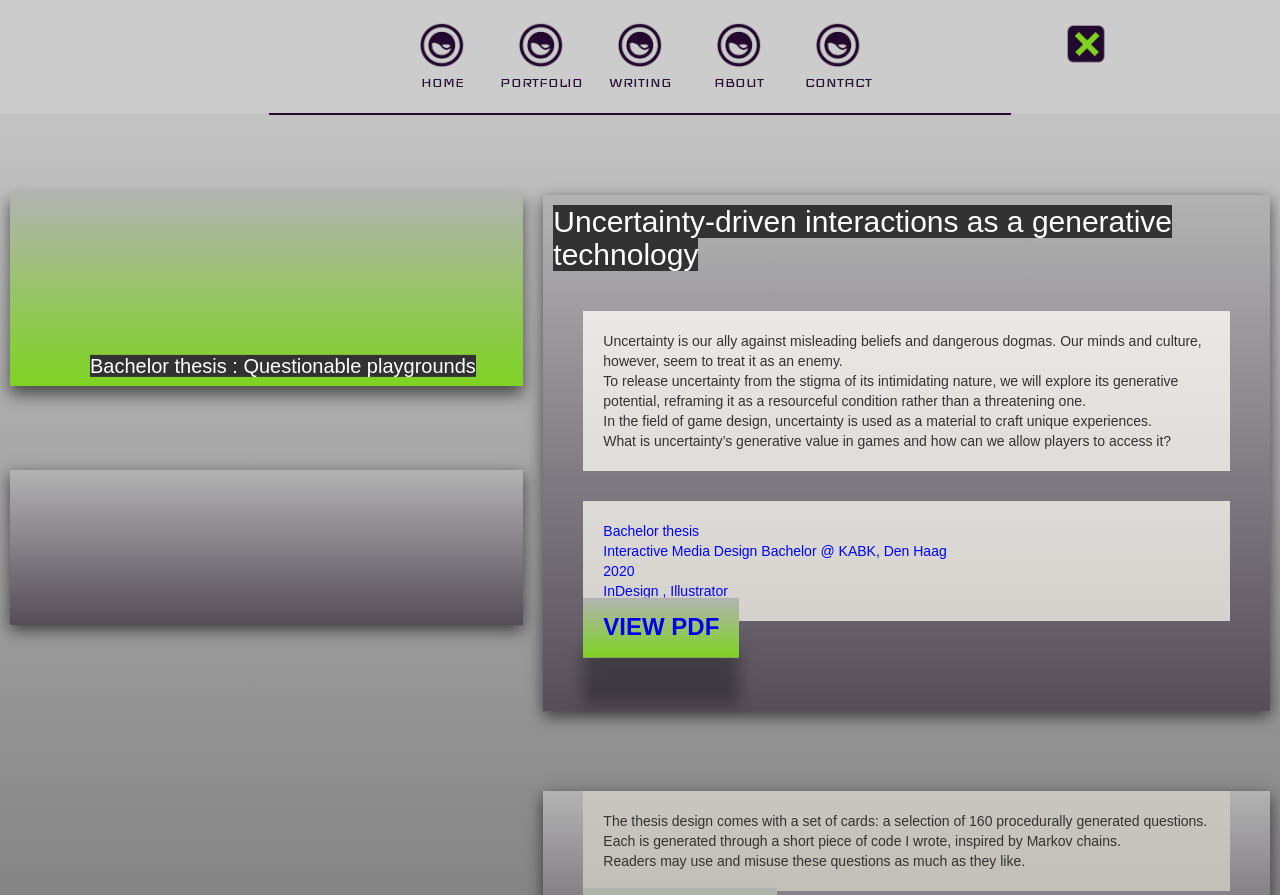What is the purpose of the procedurally generated questions? Based on the screenshot, please respond with a single word or phrase.

For readers to use and misuse